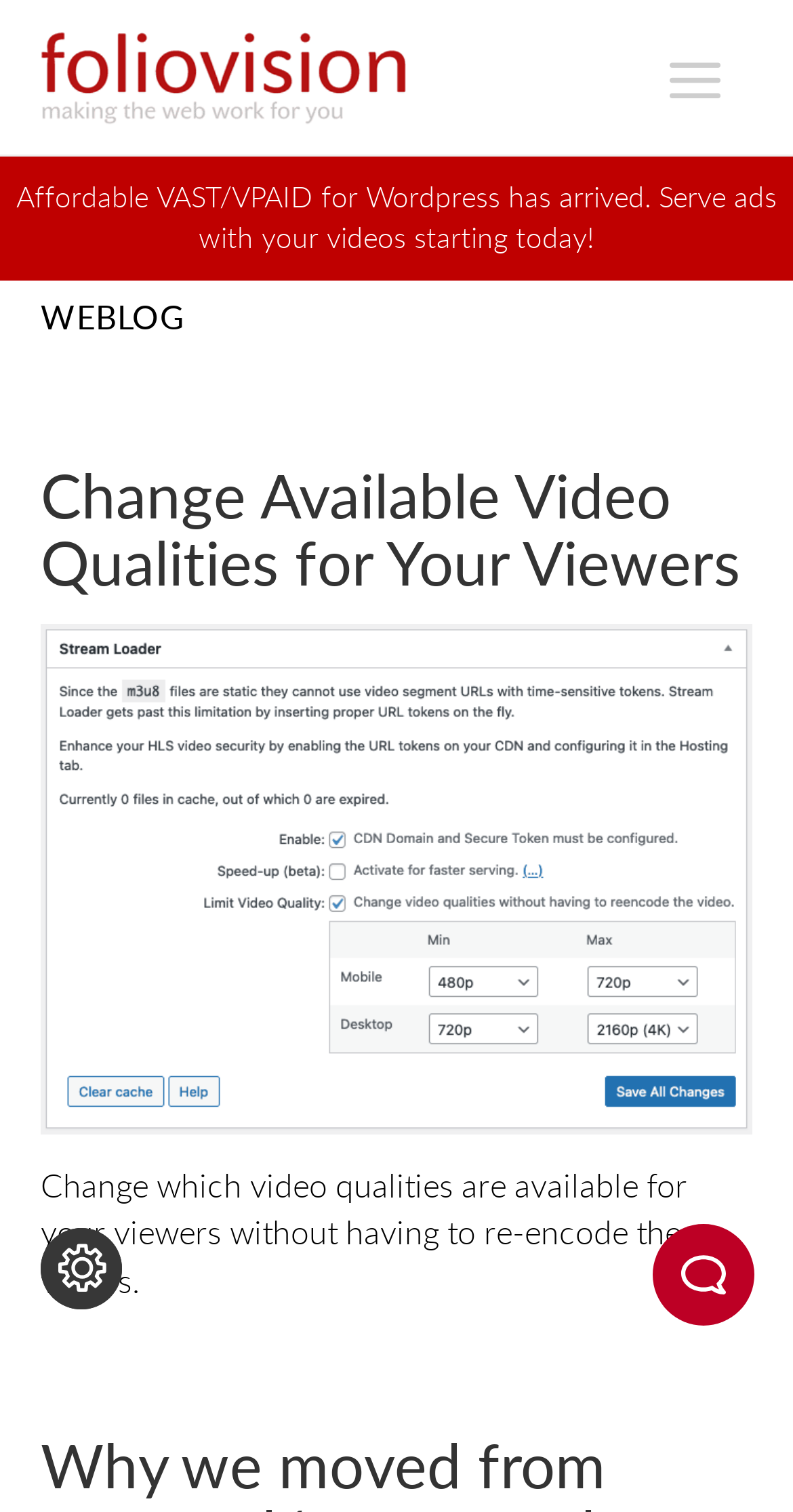Determine the bounding box coordinates (top-left x, top-left y, bottom-right x, bottom-right y) of the UI element described in the following text: Menu

[0.797, 0.022, 0.959, 0.083]